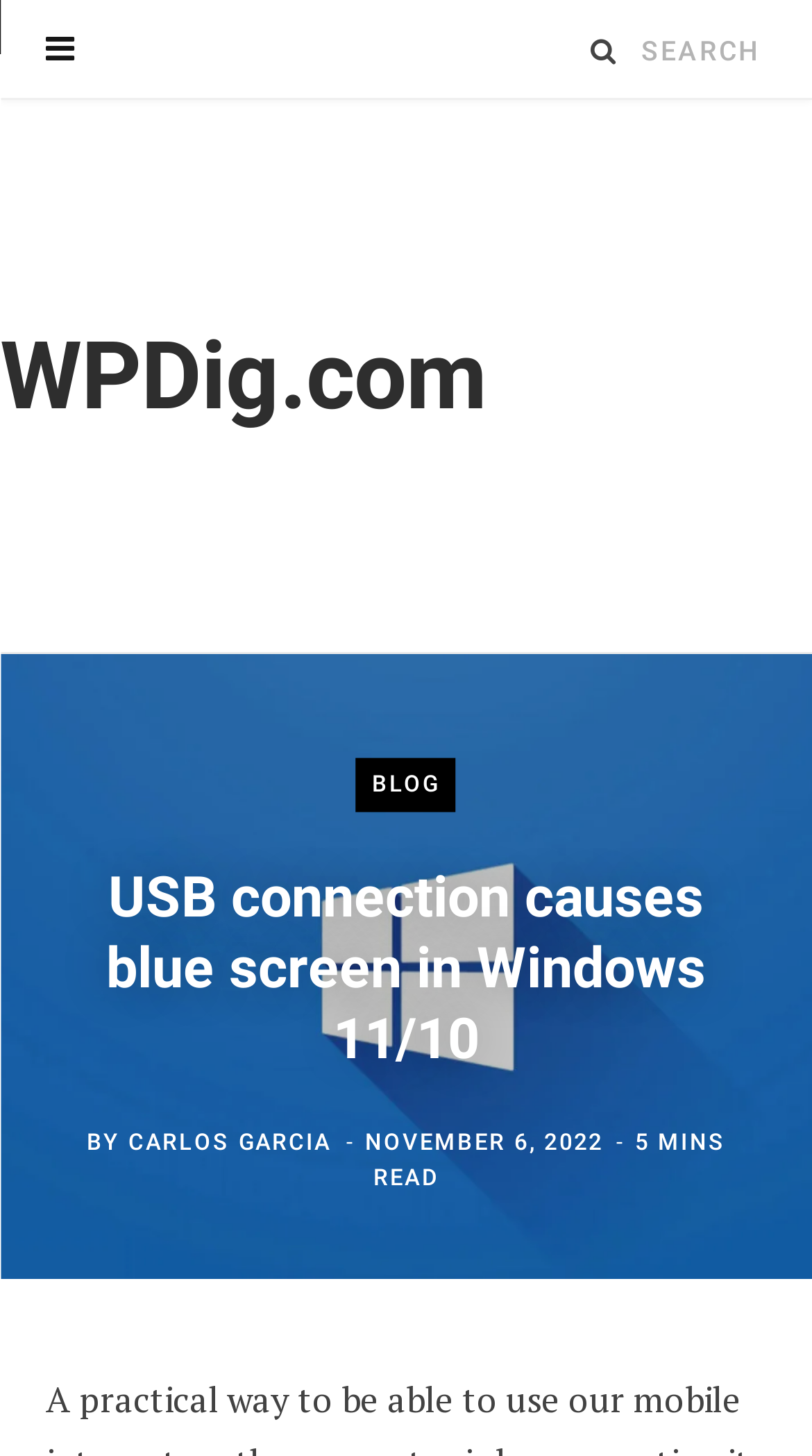What is the category of the article?
Refer to the image and offer an in-depth and detailed answer to the question.

I found the category by looking at the link 'BLOG' which is located at the top of the page.